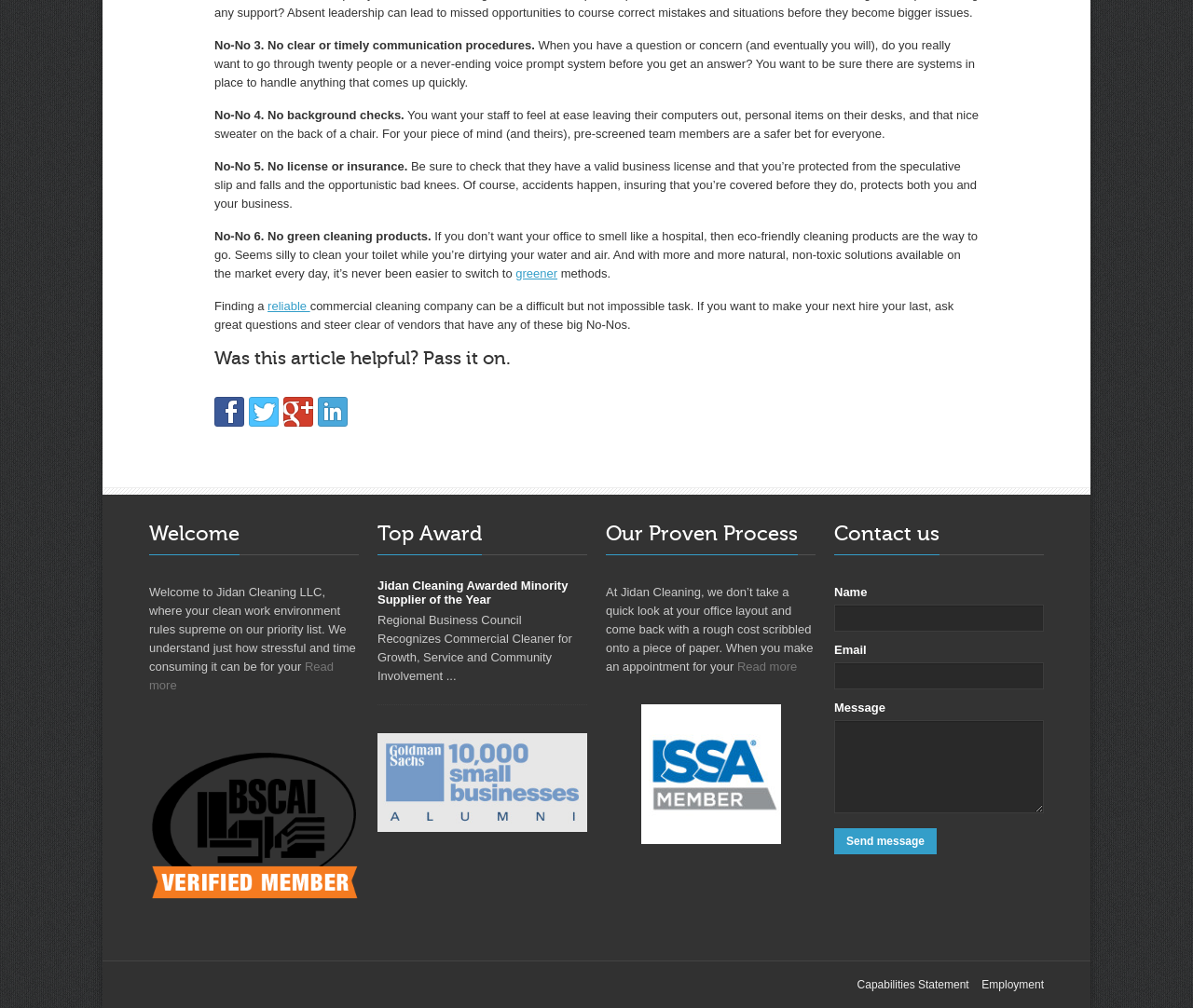Use a single word or phrase to answer this question: 
What is the topic of the article mentioned in the 'No-No 3.' section?

communication procedures